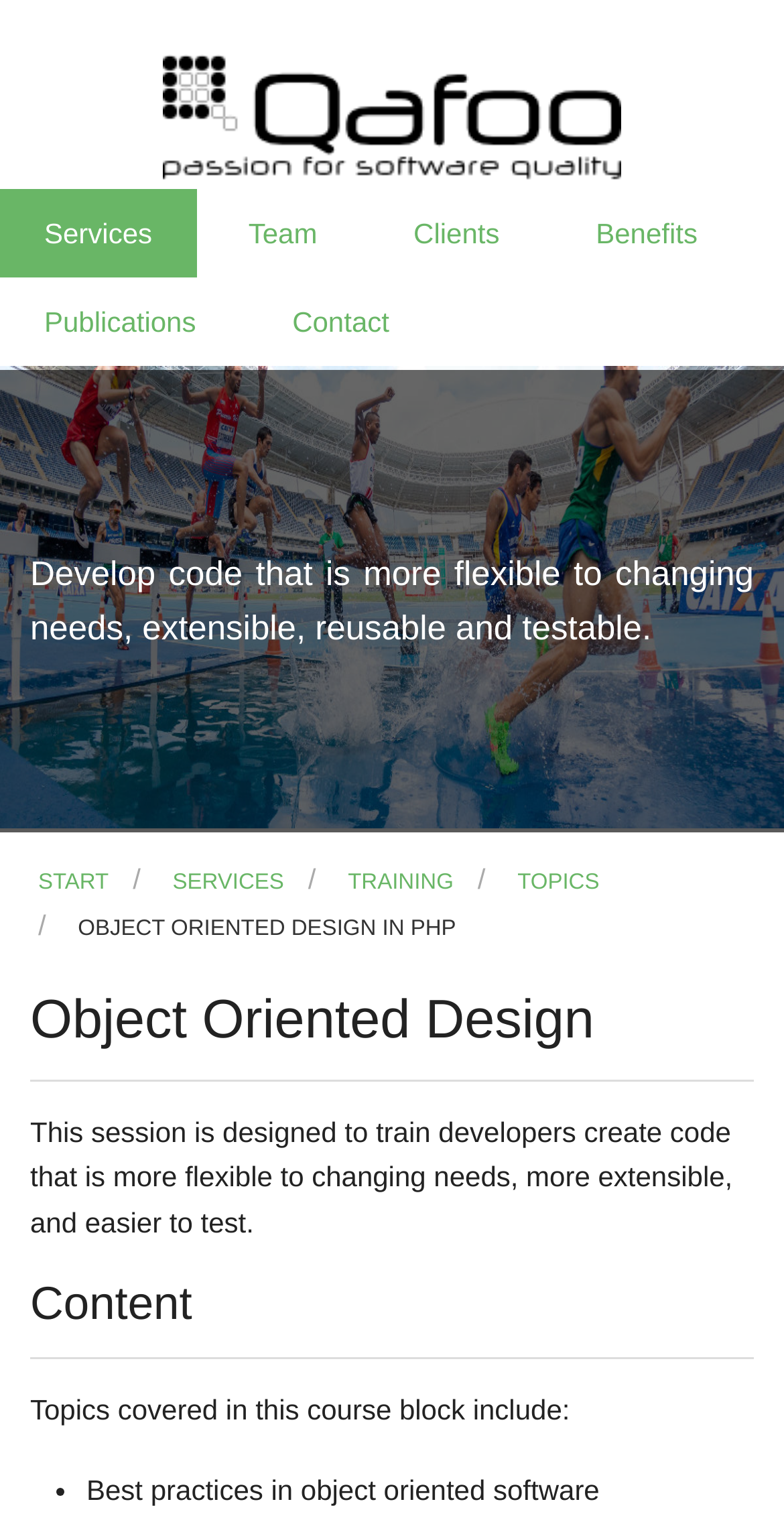How many topics are covered in this course block?
Can you provide an in-depth and detailed response to the question?

The webpage mentions that 'Topics covered in this course block include:' but does not provide a specific number of topics. It only provides a list marker '•' indicating that there are multiple topics, but the exact number is not specified.